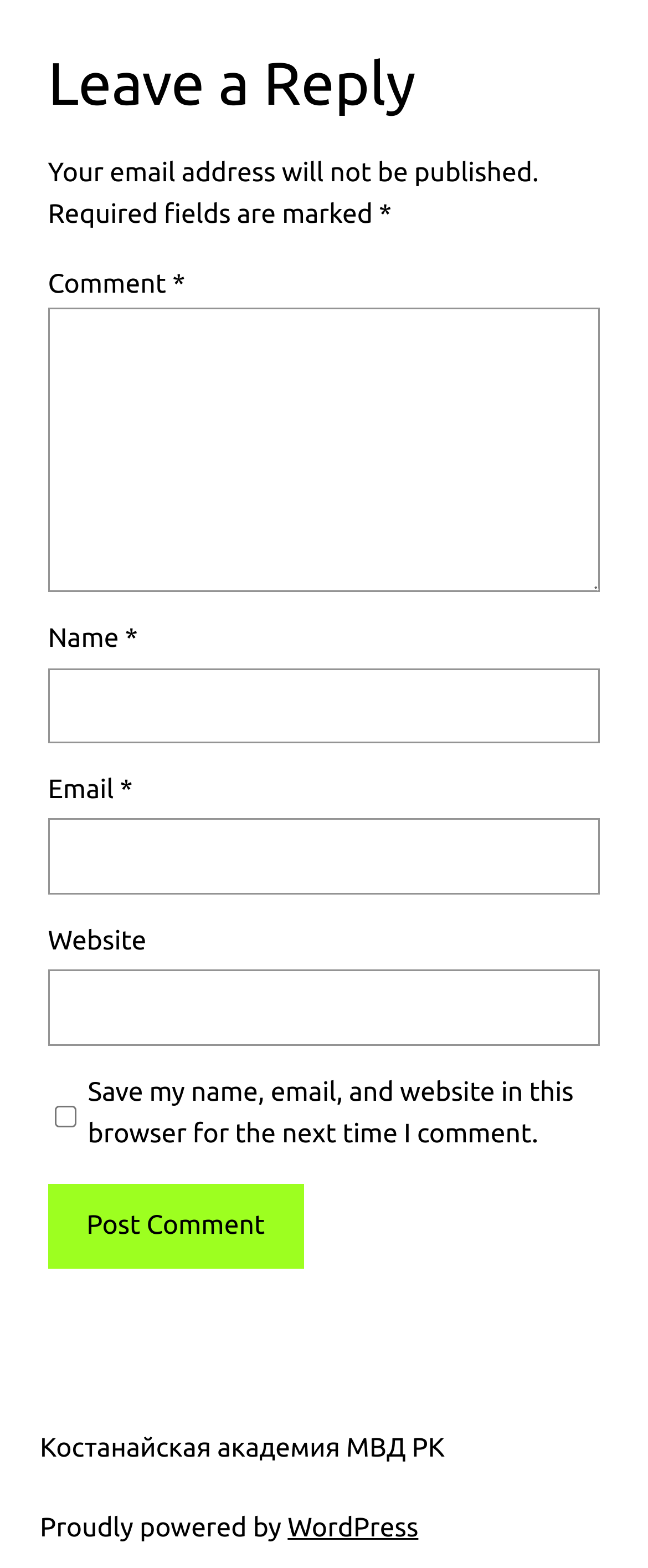What is the name of the platform powering this website?
Refer to the image and give a detailed response to the question.

The name of the platform powering this website is WordPress, as indicated by the link 'WordPress' at the bottom of the page, which is part of the phrase 'Proudly powered by WordPress'.